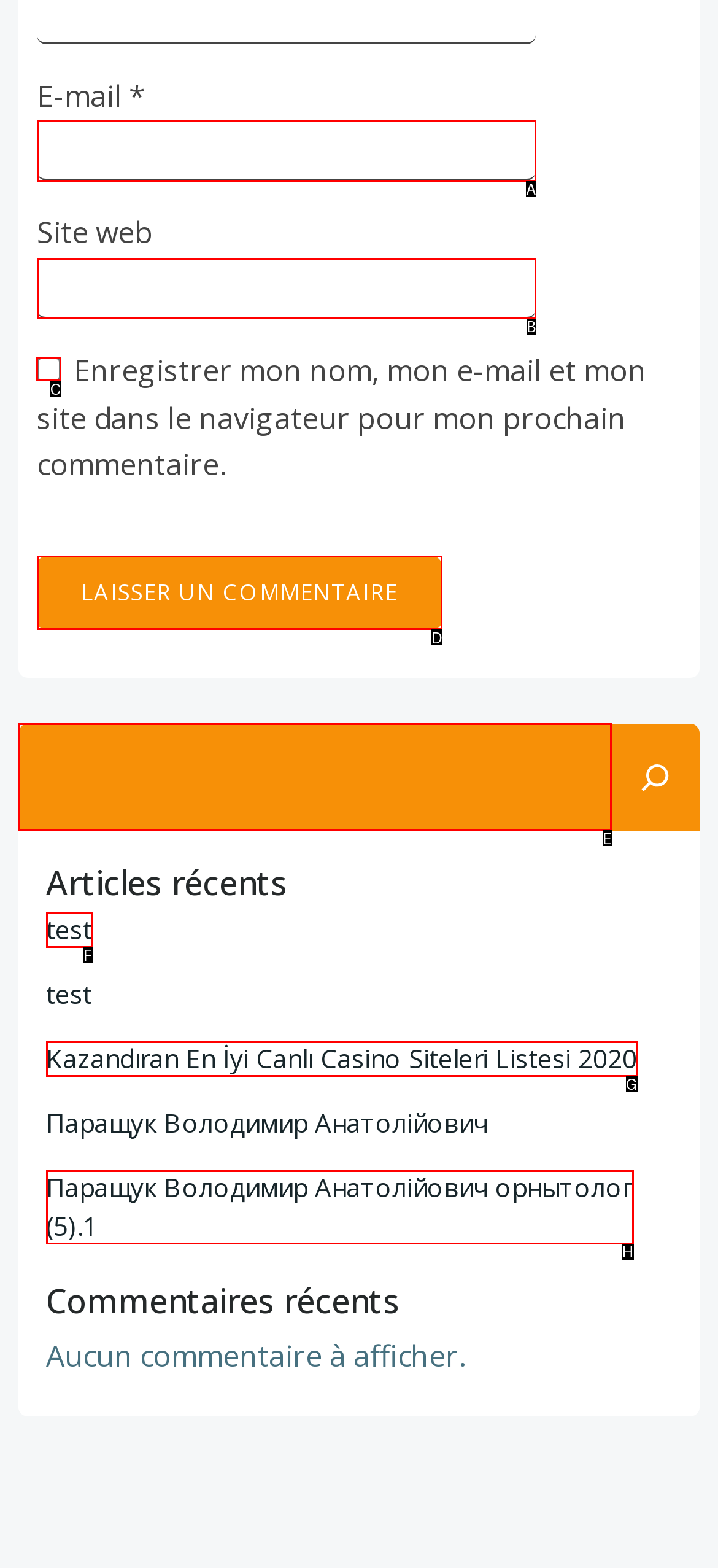Pick the right letter to click to achieve the task: Check the box to save name, email, and site
Answer with the letter of the correct option directly.

C